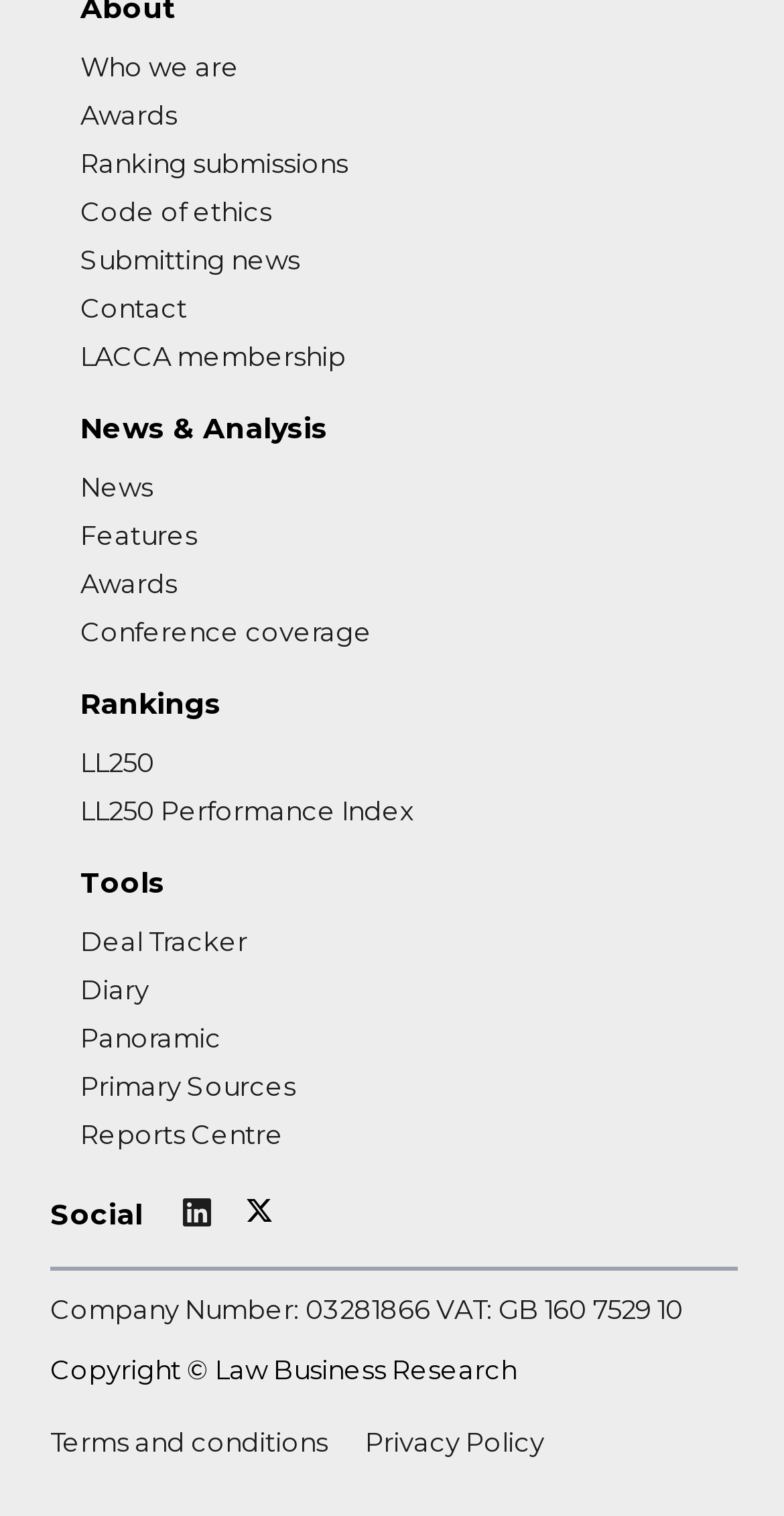Please provide a comprehensive answer to the question based on the screenshot: What is the last link in the 'Tools' section?

In the 'Tools' section, I found the last link to be 'Reports Centre', which is located at the bottom of the section with a bounding box of [0.103, 0.737, 0.362, 0.758].